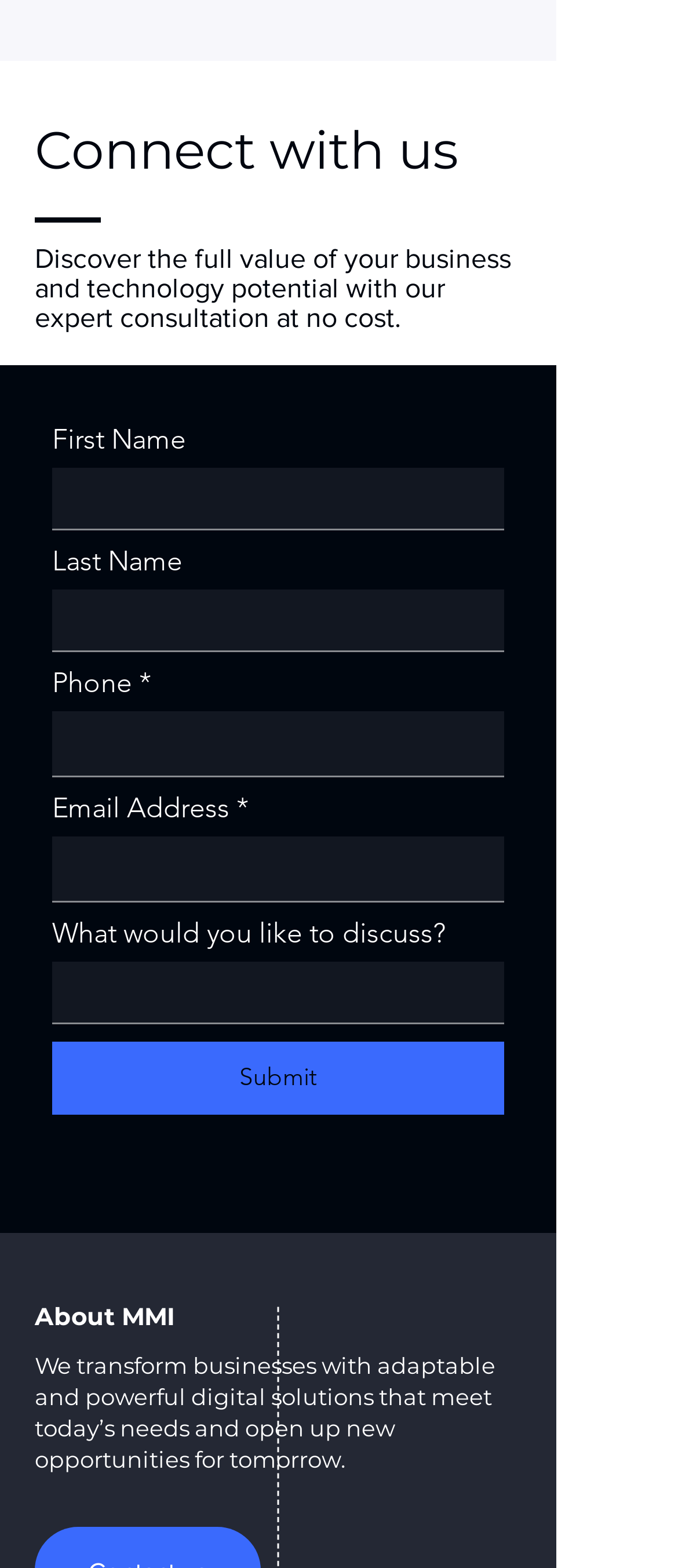From the webpage screenshot, predict the bounding box coordinates (top-left x, top-left y, bottom-right x, bottom-right y) for the UI element described here: Submit

[0.077, 0.664, 0.744, 0.71]